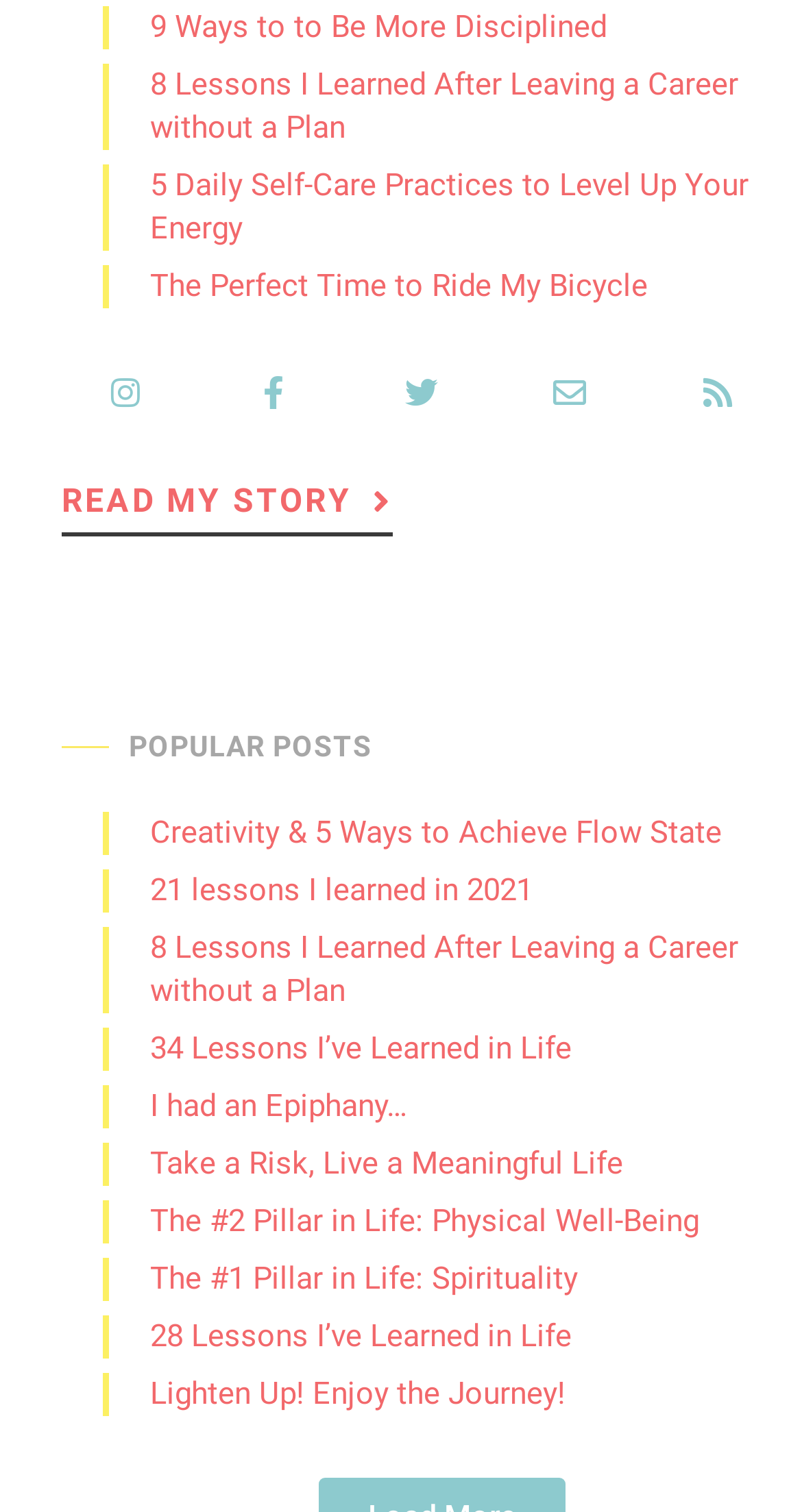Utilize the details in the image to thoroughly answer the following question: What is the theme of the webpage?

I analyzed the titles of the articles and headings on the webpage and found that they are all related to personal development, self-improvement, and motivation.